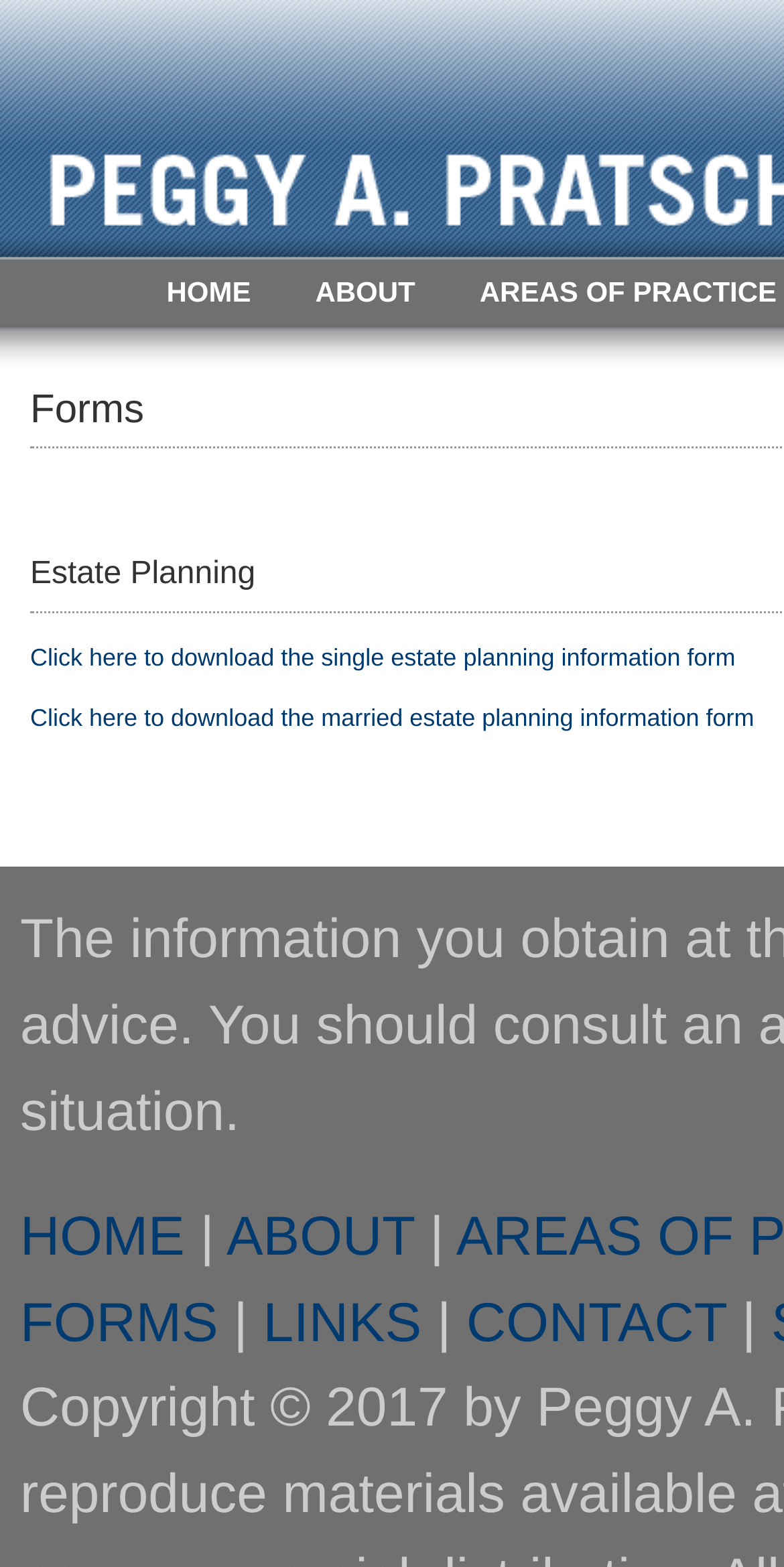Please locate the bounding box coordinates for the element that should be clicked to achieve the following instruction: "go to areas of practice page". Ensure the coordinates are given as four float numbers between 0 and 1, i.e., [left, top, right, bottom].

[0.612, 0.176, 0.991, 0.196]